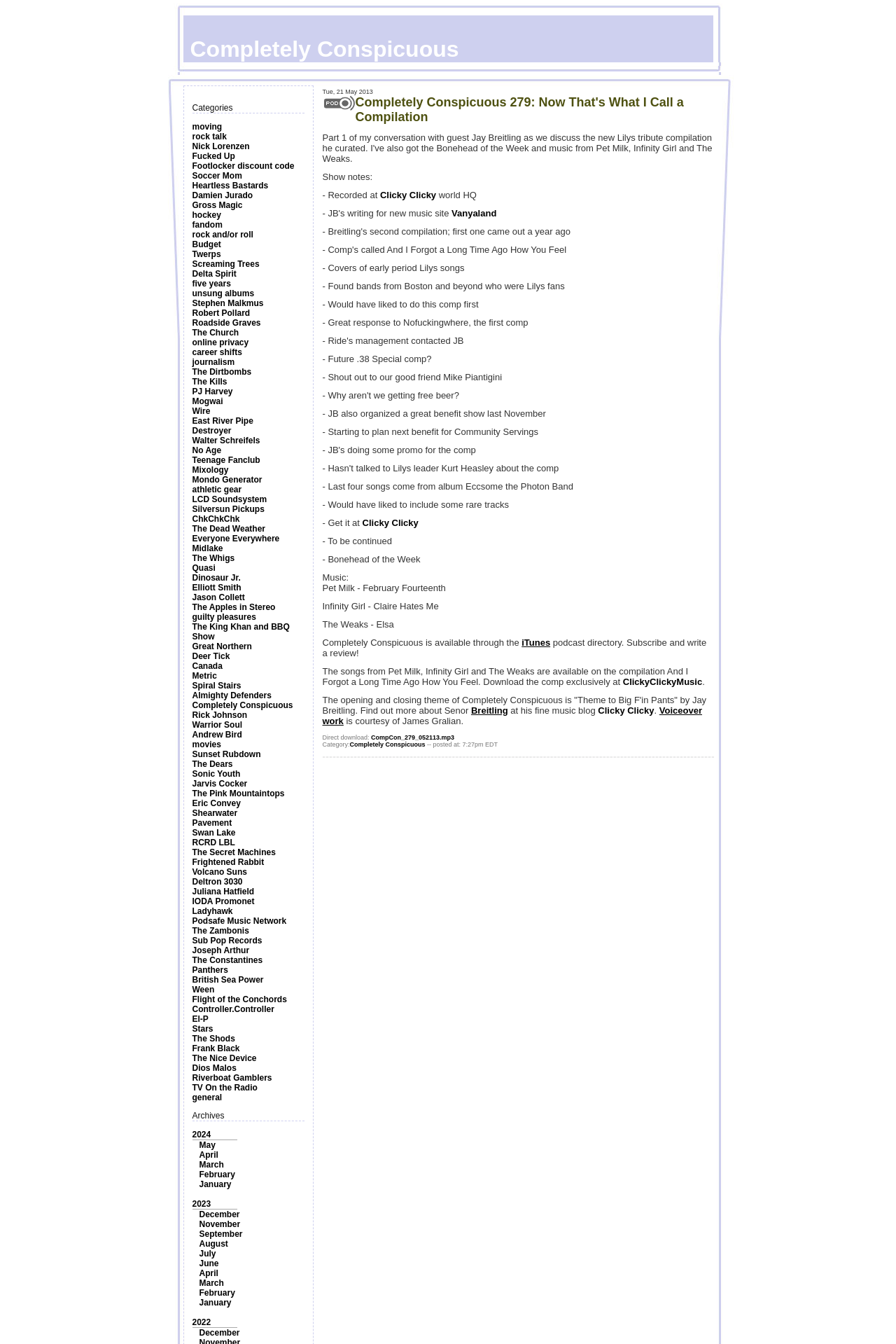Find the bounding box coordinates of the element's region that should be clicked in order to follow the given instruction: "Click on the 'moving' link". The coordinates should consist of four float numbers between 0 and 1, i.e., [left, top, right, bottom].

[0.214, 0.091, 0.248, 0.098]